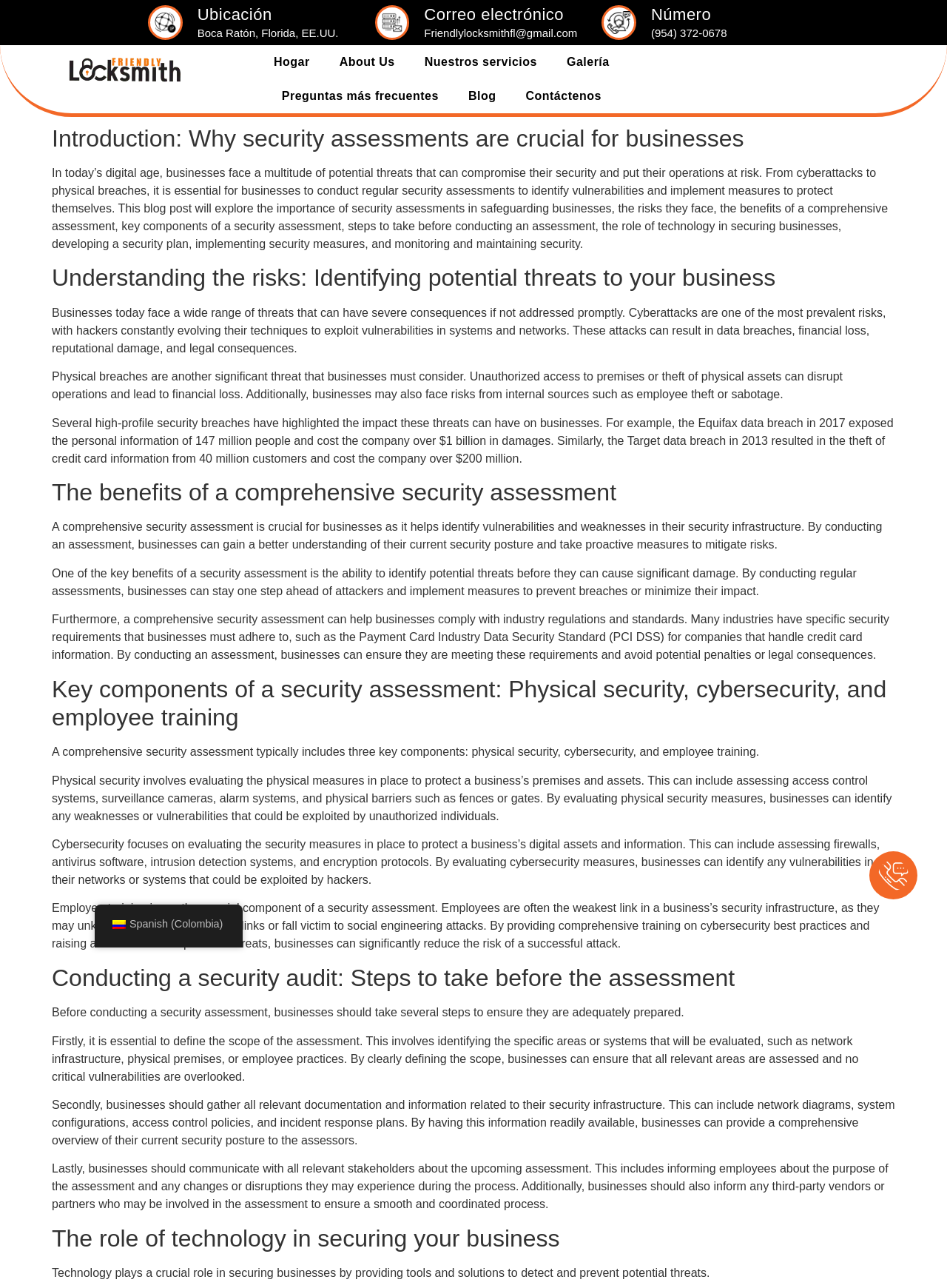Specify the bounding box coordinates of the area to click in order to follow the given instruction: "Read the article posted on September 2, 2022."

None